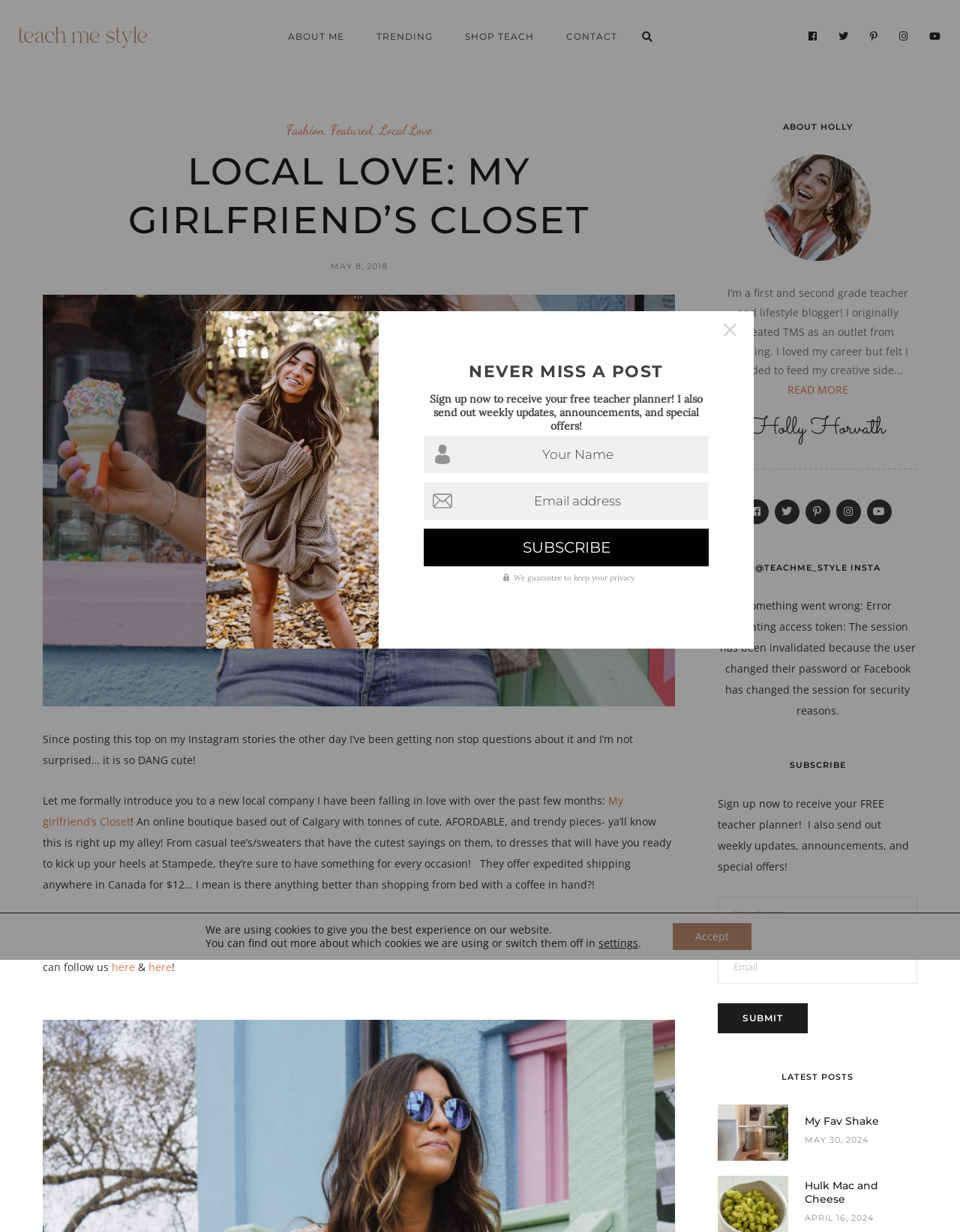What is the author's profession?
Refer to the image and give a detailed response to the question.

I can infer that the author is a teacher because they mention being a 'first and second grade teacher and lifestyle blogger' in the 'ABOUT HOLLY' section.